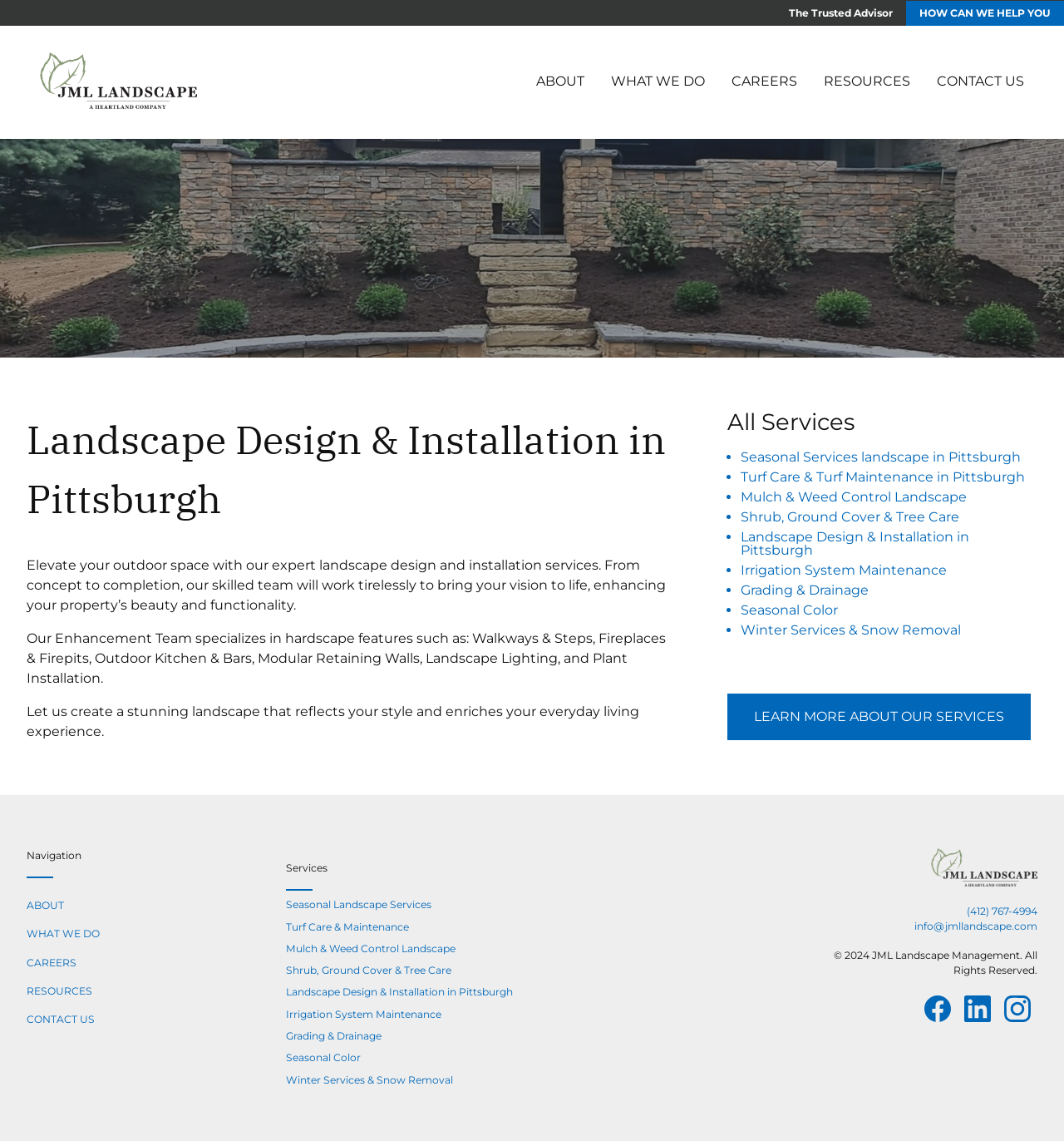Locate the bounding box of the UI element defined by this description: "Mulch & Weed Control Landscape". The coordinates should be given as four float numbers between 0 and 1, formatted as [left, top, right, bottom].

[0.696, 0.43, 0.975, 0.441]